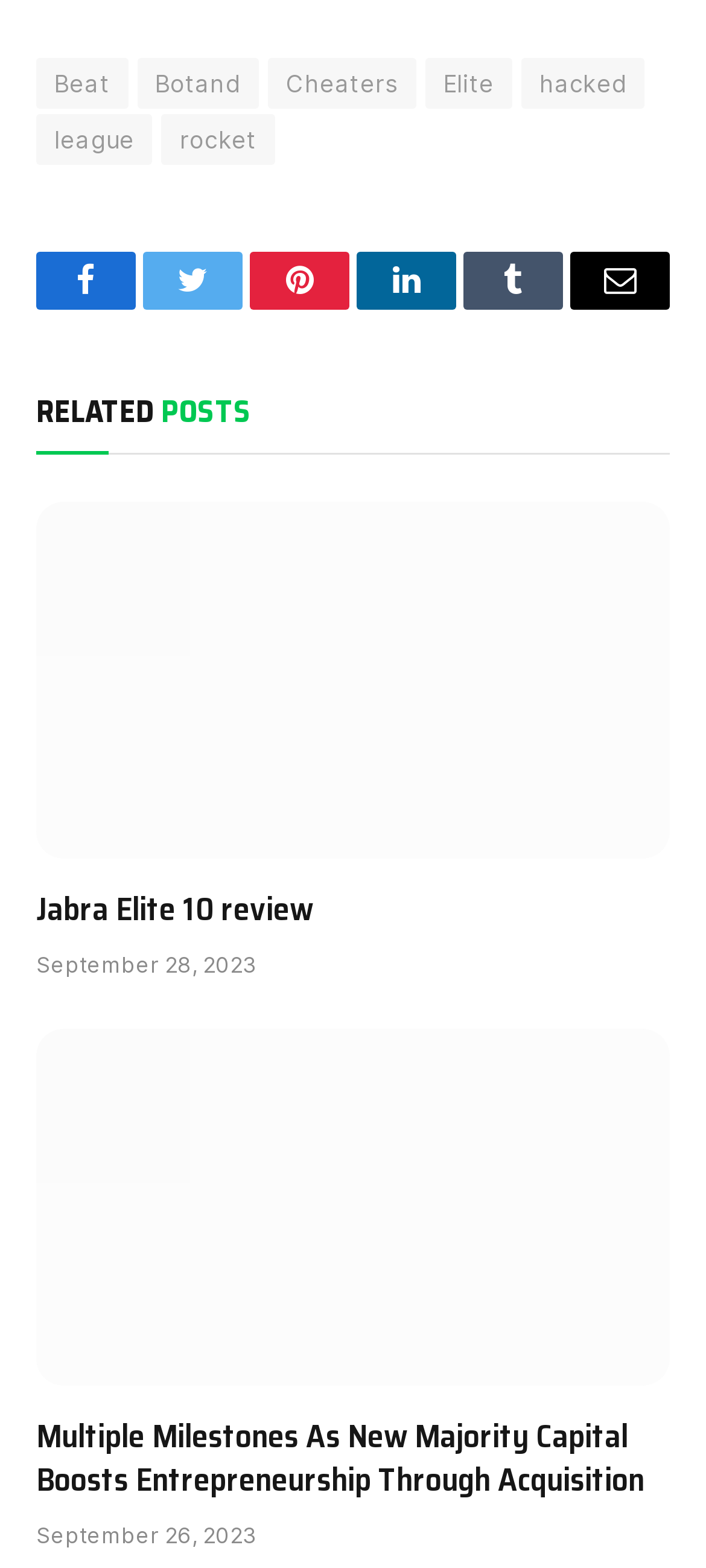Using the given description, provide the bounding box coordinates formatted as (top-left x, top-left y, bottom-right x, bottom-right y), with all values being floating point numbers between 0 and 1. Description: title="Jabra Elite 10 review"

[0.051, 0.32, 0.949, 0.548]